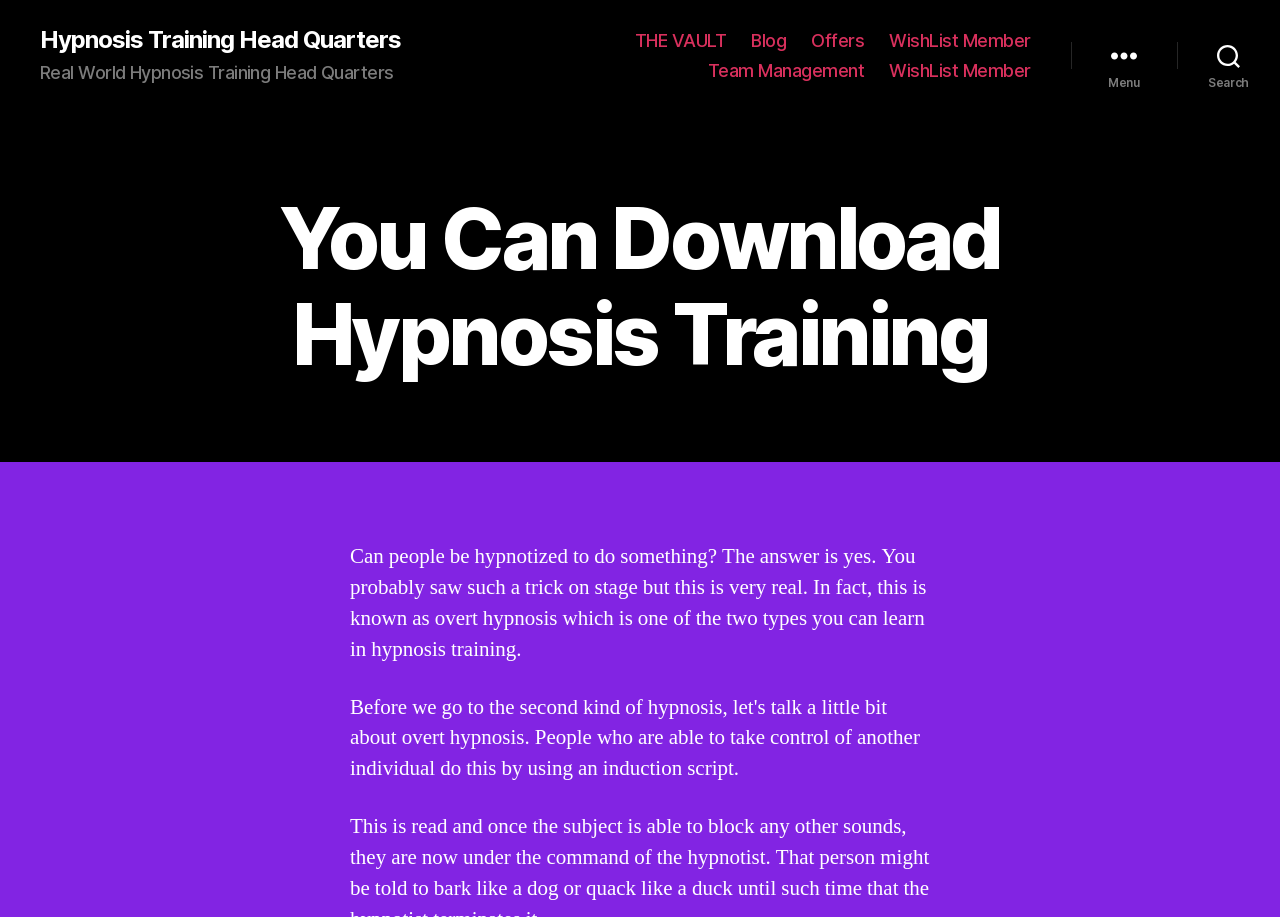What is the name of the hypnosis training headquarters? Based on the screenshot, please respond with a single word or phrase.

Hypnosis Training Head Quarters